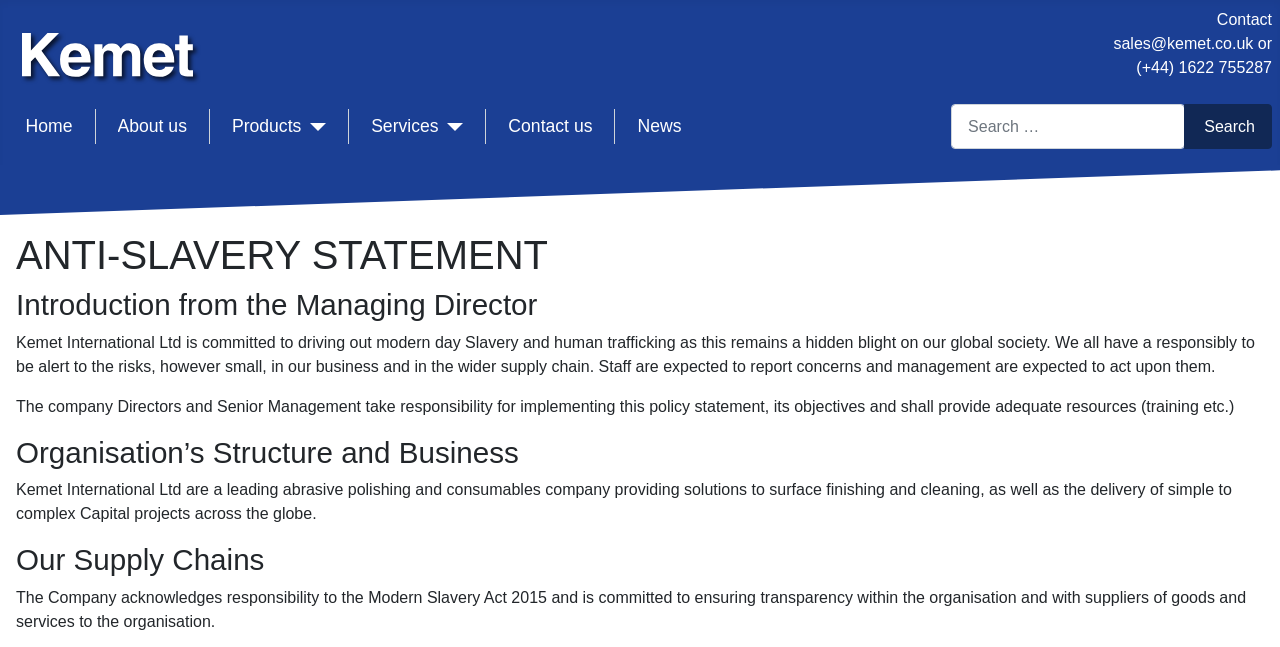Pinpoint the bounding box coordinates of the area that should be clicked to complete the following instruction: "Search for something". The coordinates must be given as four float numbers between 0 and 1, i.e., [left, top, right, bottom].

[0.743, 0.161, 0.994, 0.231]